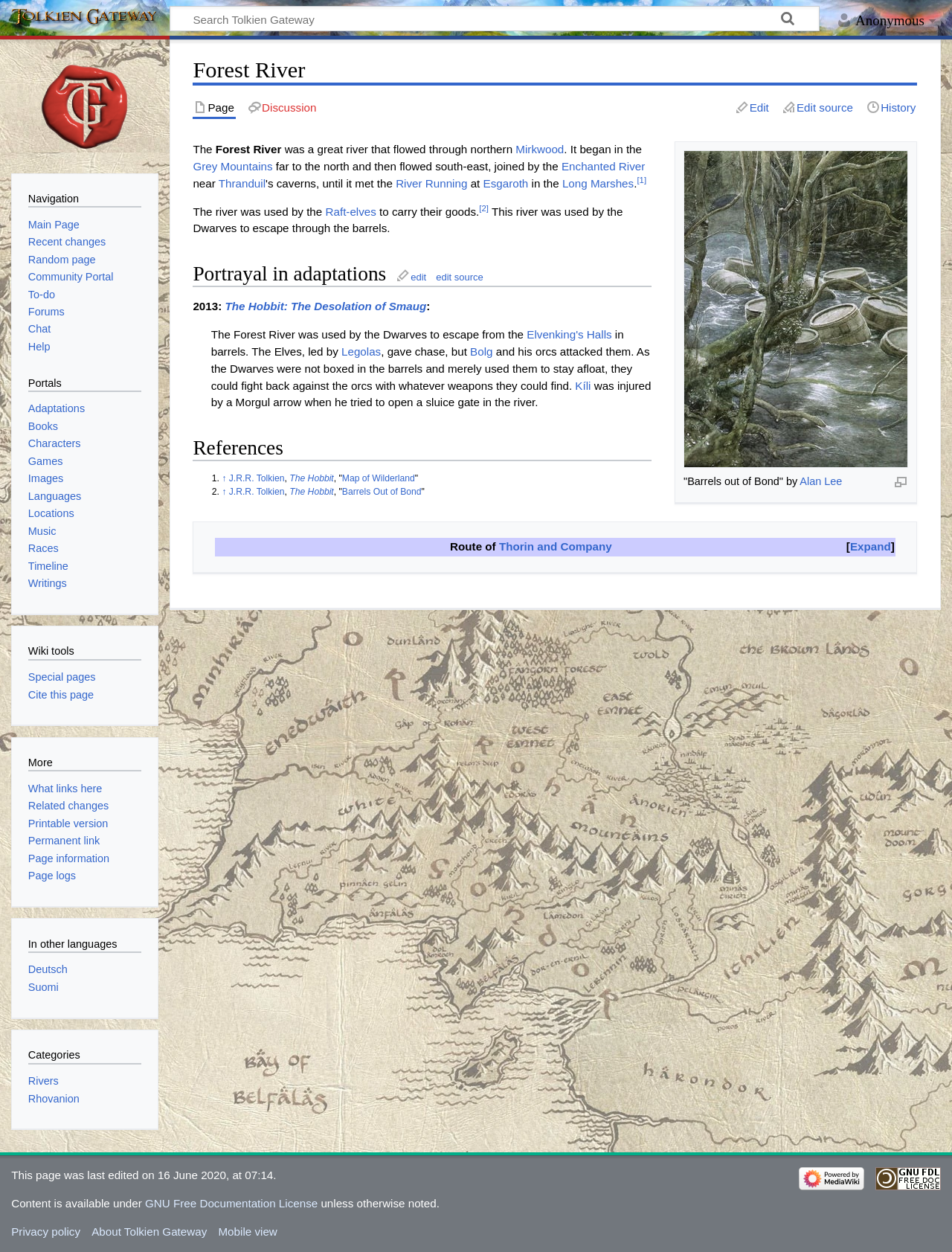Locate the bounding box coordinates of the element you need to click to accomplish the task described by this instruction: "Search Tolkien Gateway".

[0.179, 0.005, 0.86, 0.024]